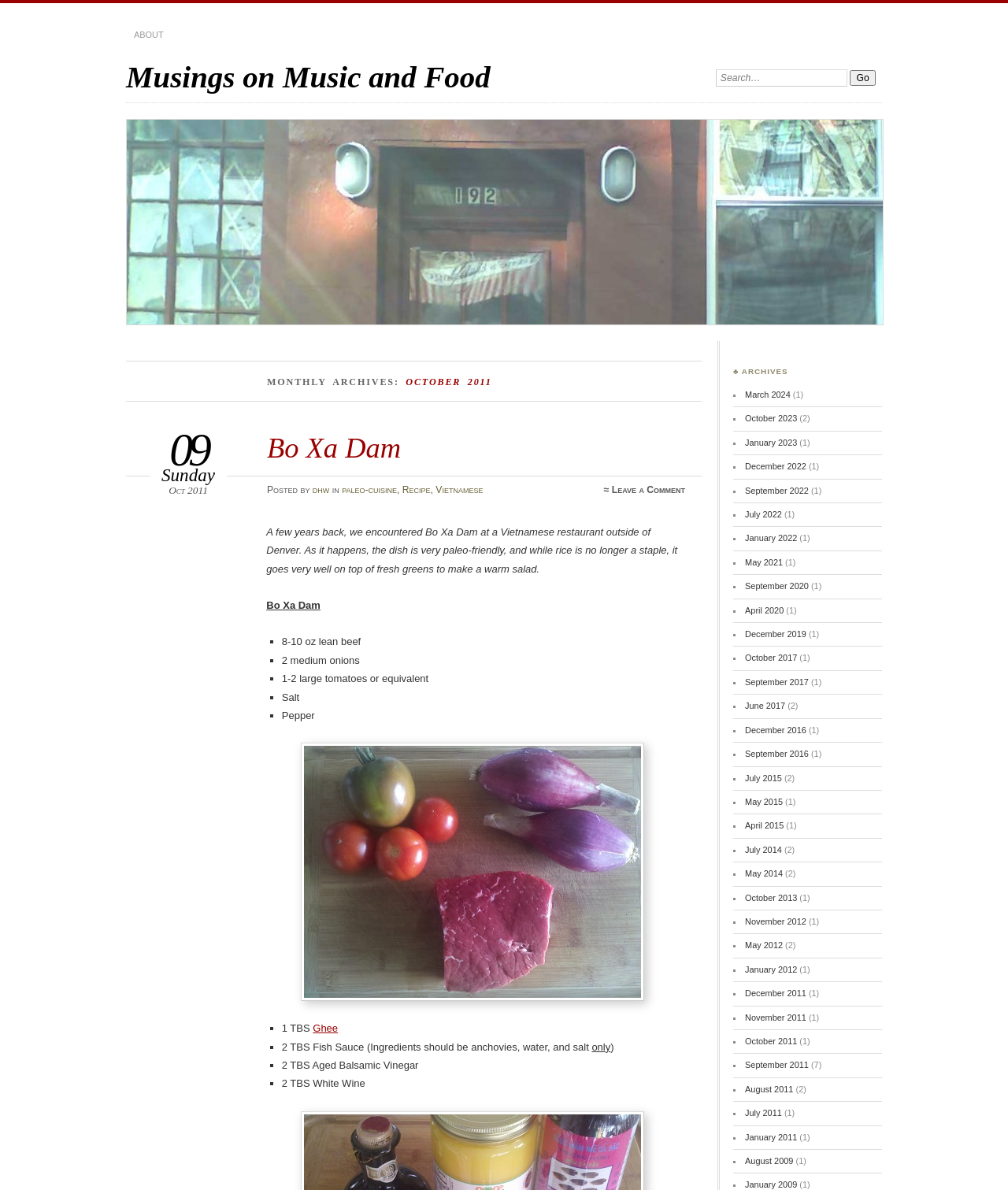Based on the visual content of the image, answer the question thoroughly: How many ingredients are listed for the Bo Xa Dam recipe?

The ingredients for the Bo Xa Dam recipe are listed in a series of bullet points, and there are 8 ingredients listed in total.